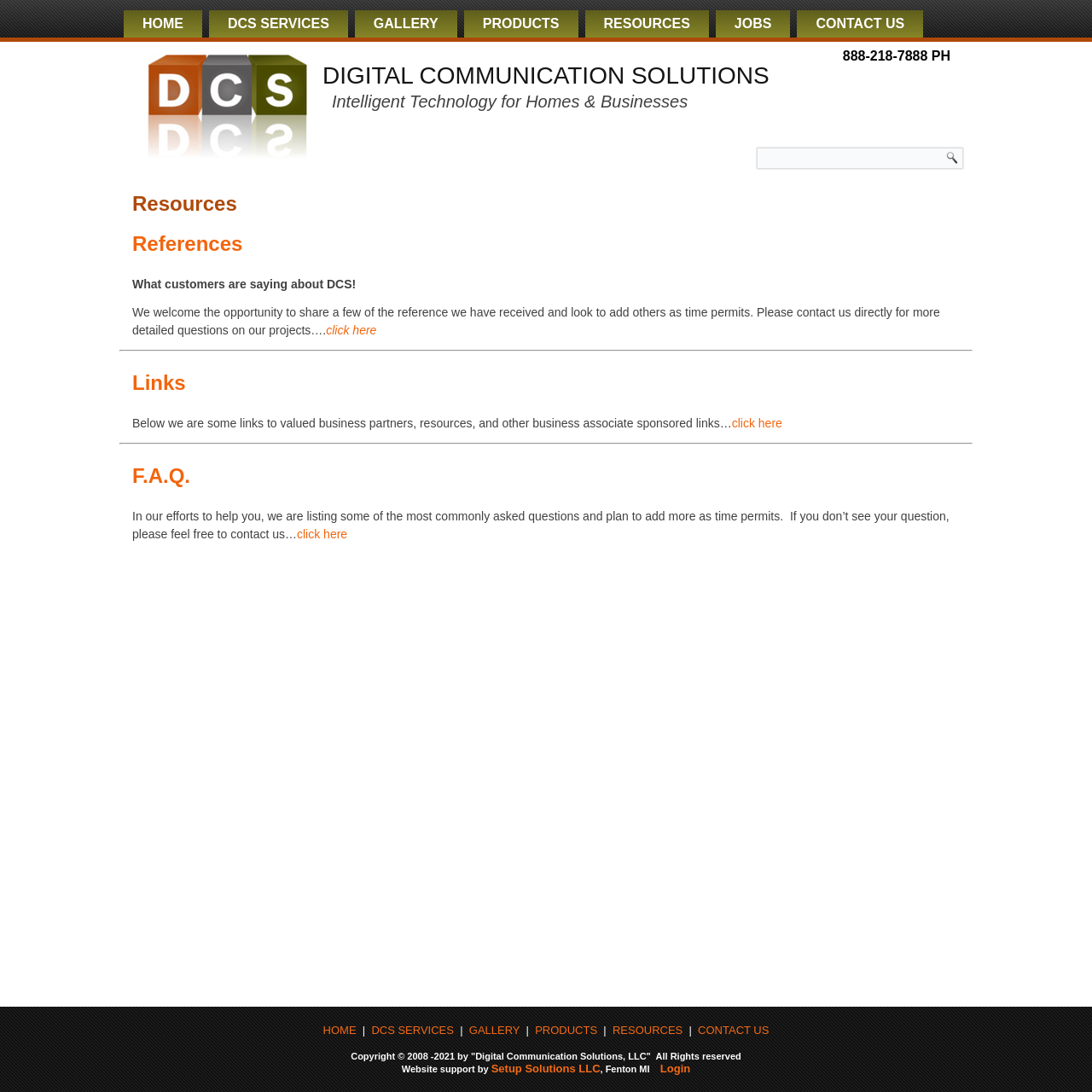Determine the bounding box for the UI element that matches this description: "Gallery".

[0.325, 0.009, 0.419, 0.034]